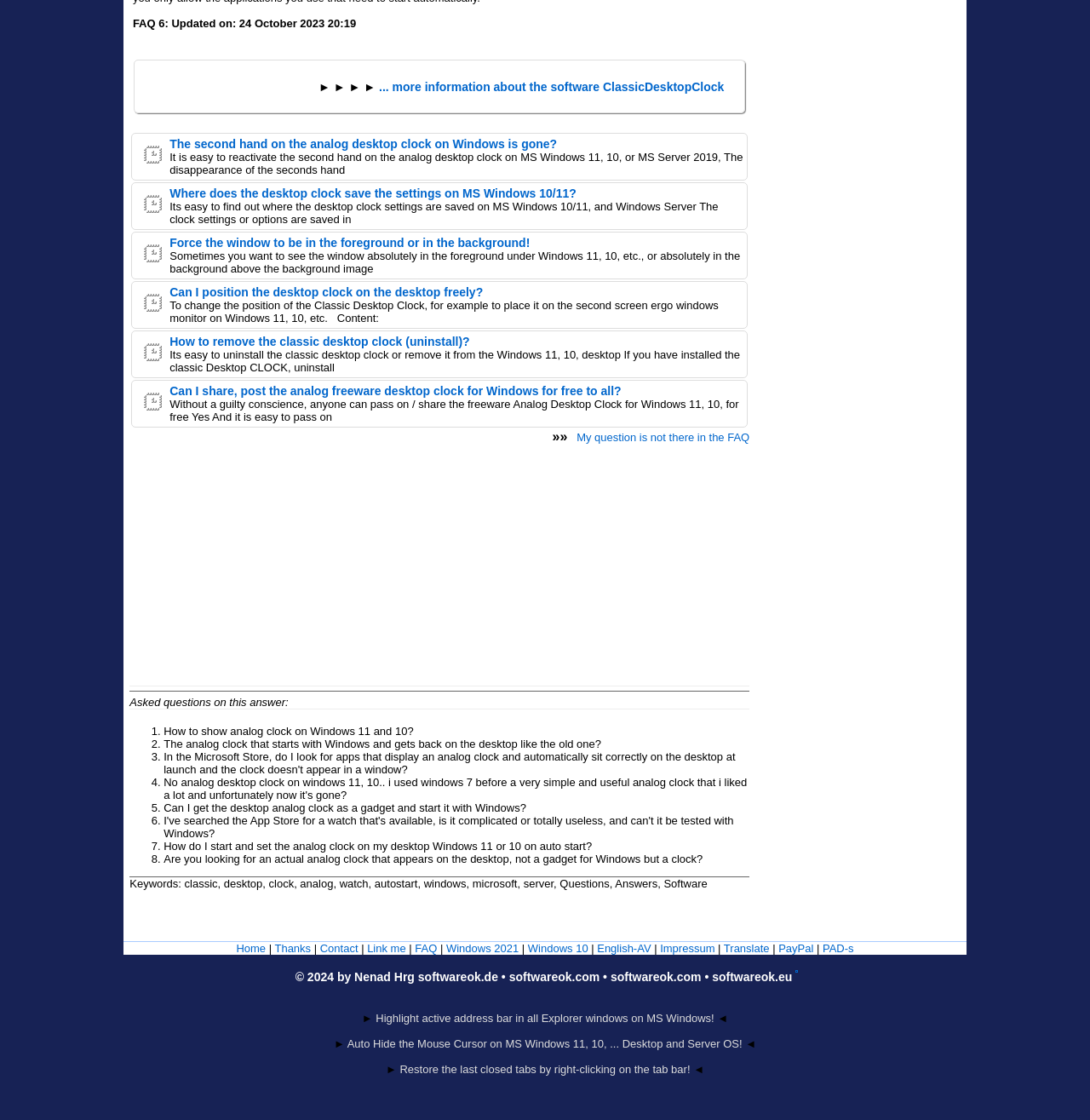Find the bounding box coordinates of the clickable region needed to perform the following instruction: "Click on the link 'The second hand on the analog desktop clock on Windows is gone?'". The coordinates should be provided as four float numbers between 0 and 1, i.e., [left, top, right, bottom].

[0.156, 0.123, 0.511, 0.135]